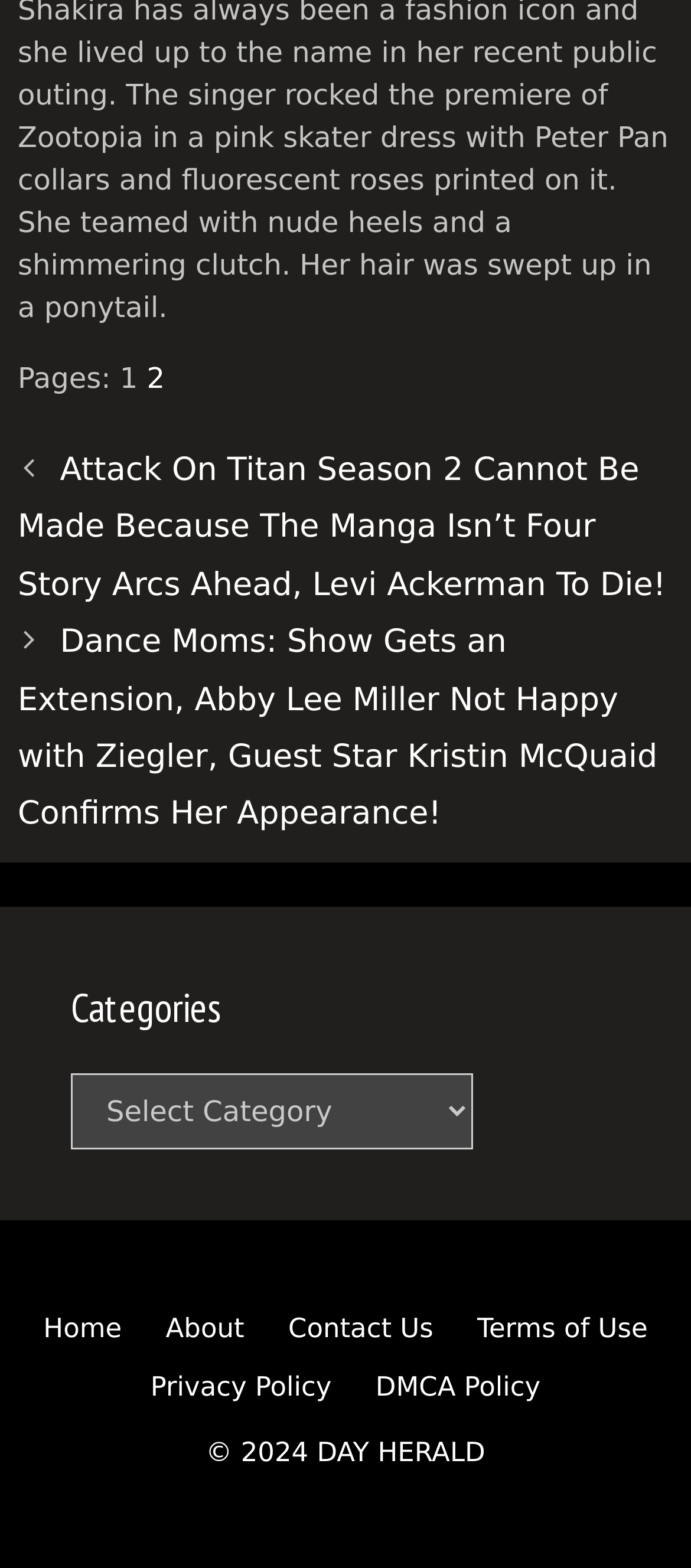How many links are in the footer?
Please interpret the details in the image and answer the question thoroughly.

I counted the number of links in the footer section, which includes 'Home', 'About', 'Contact Us', 'Terms of Use', 'Privacy Policy', and 'DMCA Policy'.